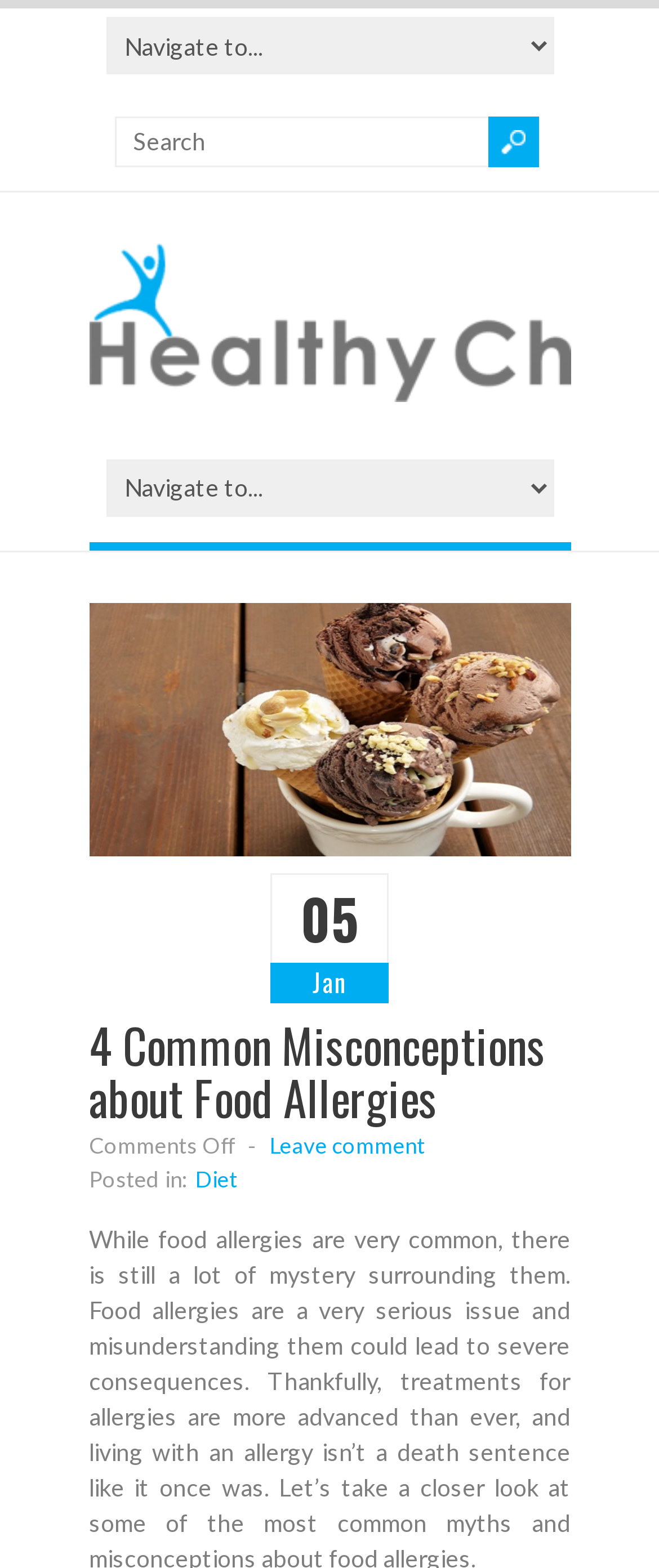Respond to the question with just a single word or phrase: 
What is the purpose of the textbox?

Search